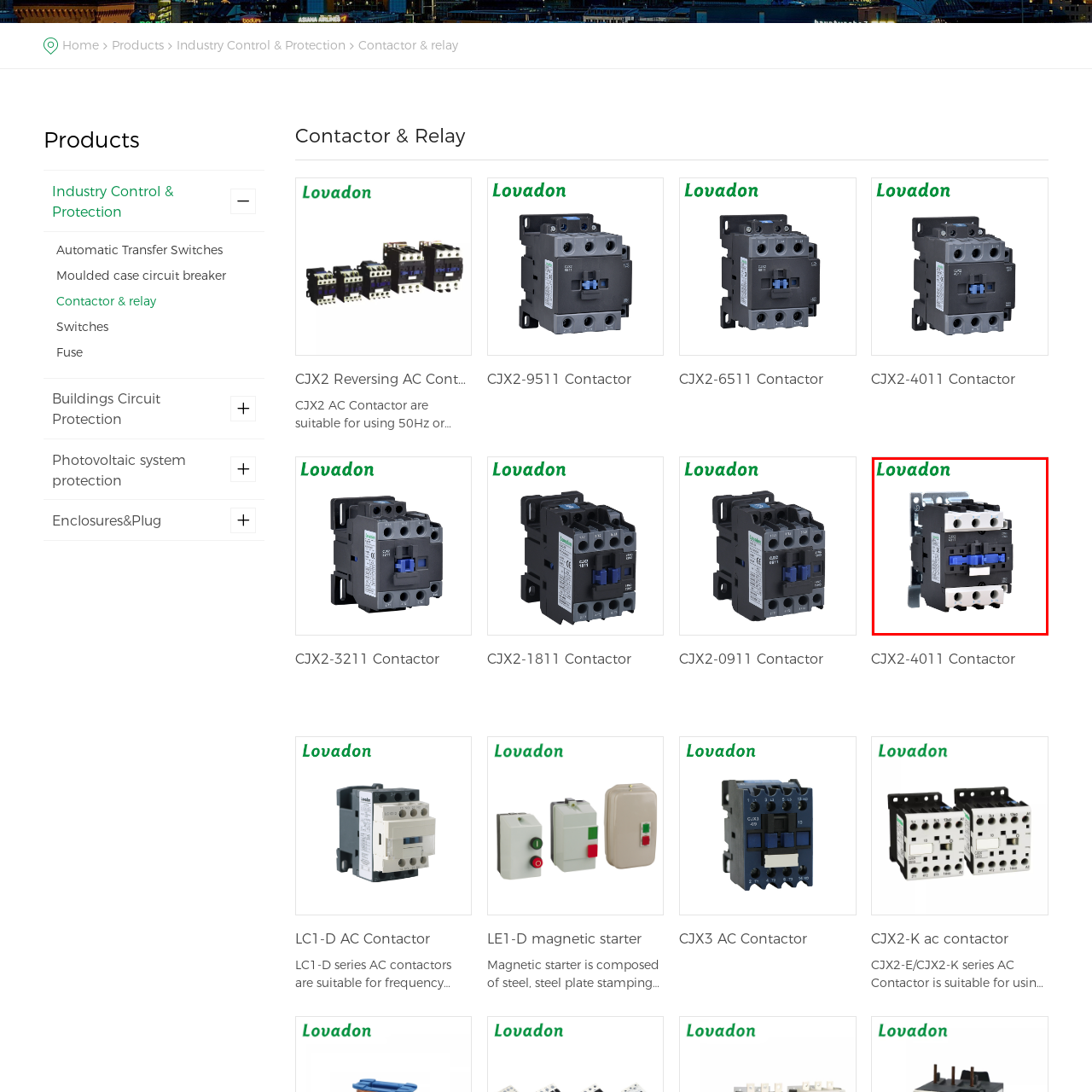What is the purpose of the metal base of the contactor?
Pay attention to the section of the image highlighted by the red bounding box and provide a comprehensive answer to the question.

The contactor is mounted on a metal base, which ensures durability and stability in various applications, allowing the contactor to function reliably in different environments.